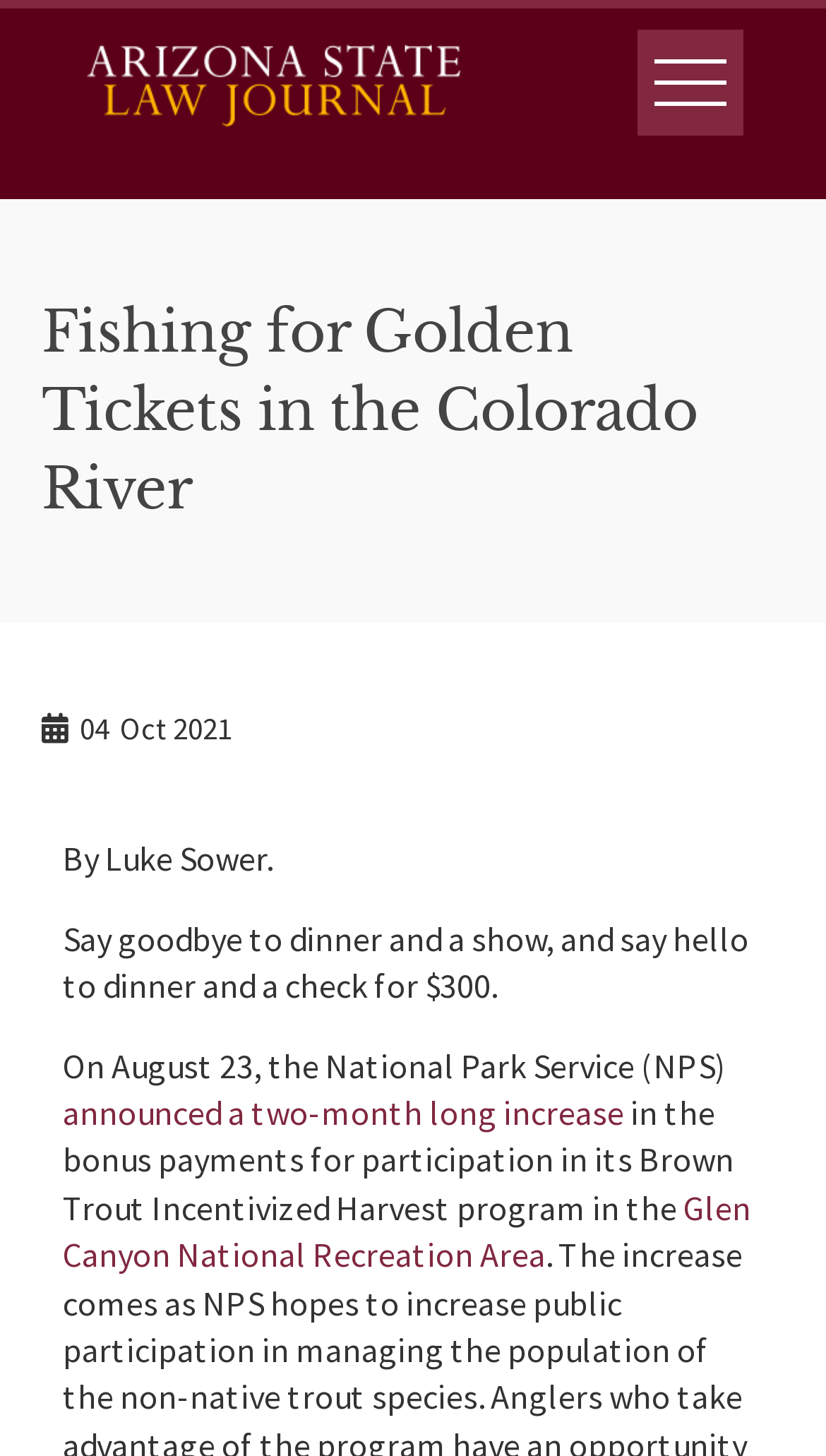What is the amount mentioned in the article?
Please provide a single word or phrase as your answer based on the screenshot.

$300